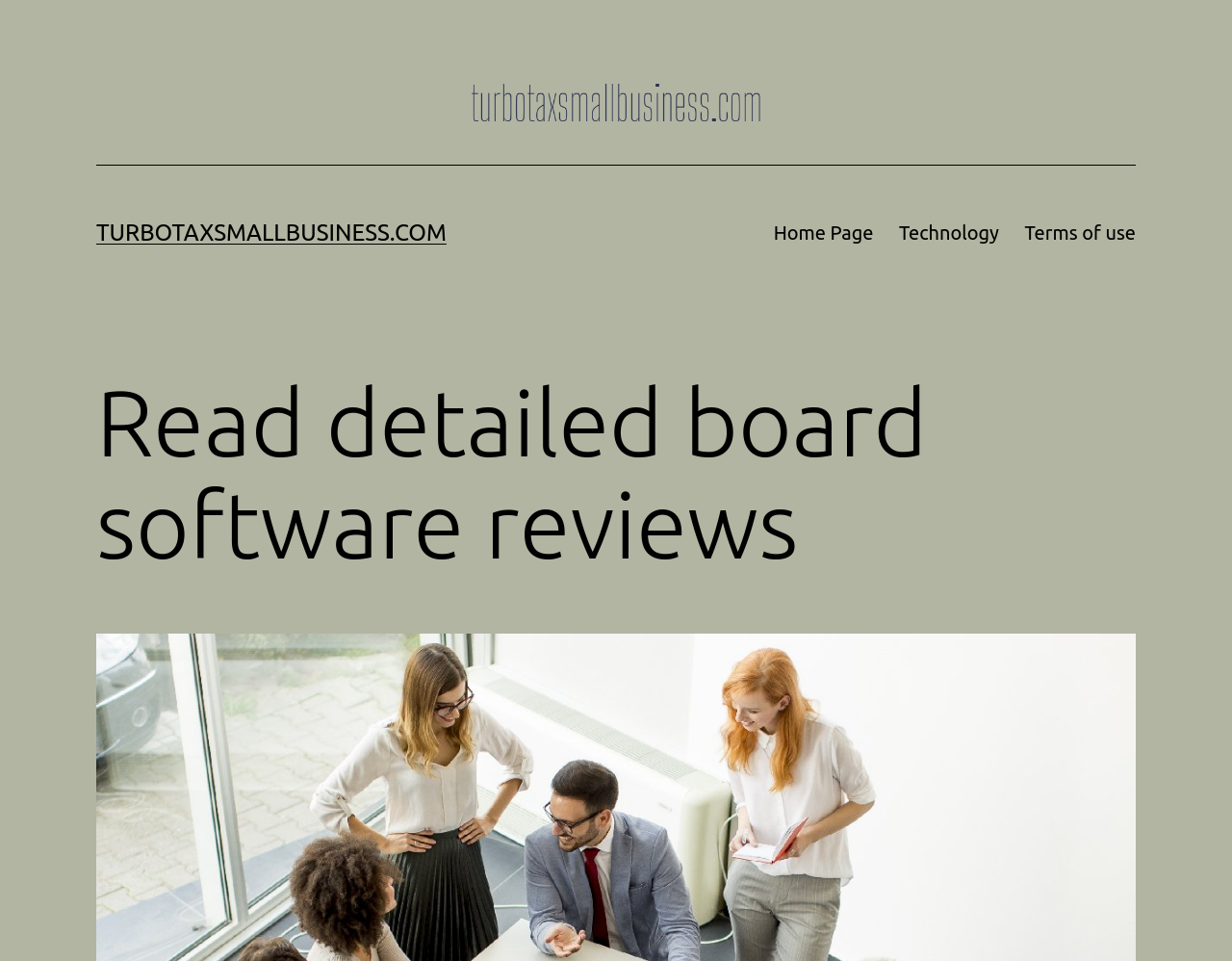Given the element description Terms of use, identify the bounding box coordinates for the UI element on the webpage screenshot. The format should be (top-left x, top-left y, bottom-right x, bottom-right y), with values between 0 and 1.

[0.821, 0.217, 0.932, 0.267]